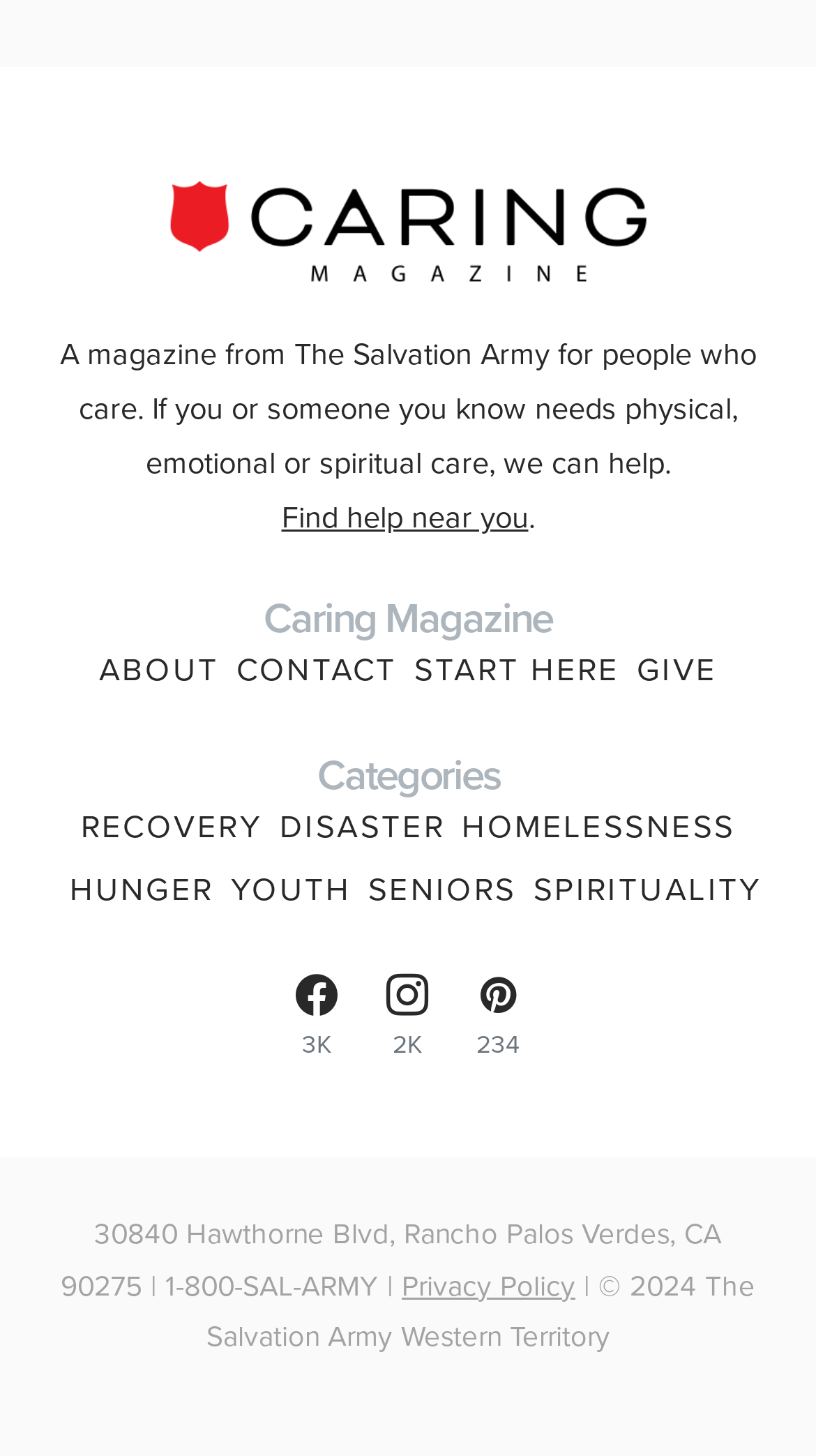Could you find the bounding box coordinates of the clickable area to complete this instruction: "View the 'Privacy Policy'"?

[0.492, 0.868, 0.705, 0.897]